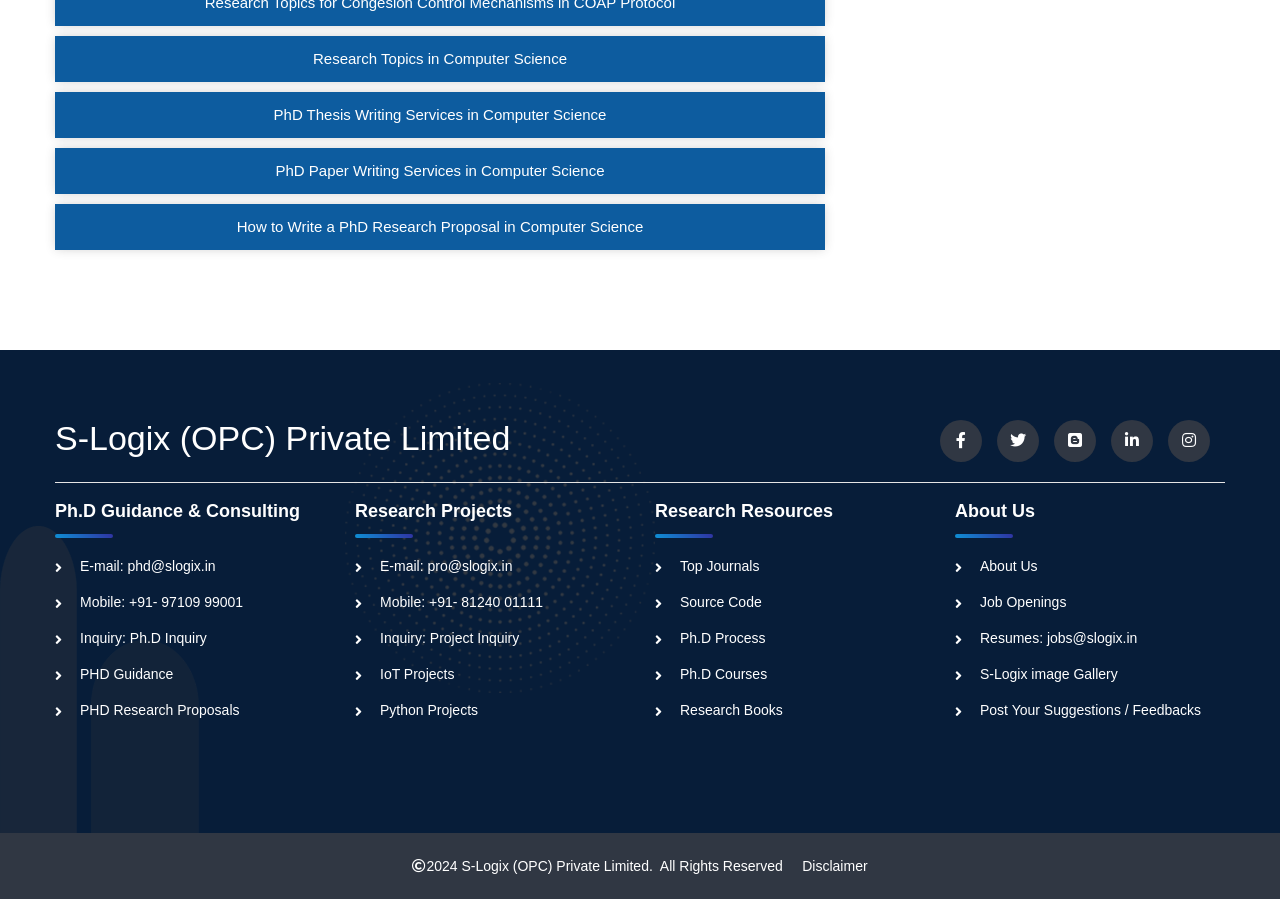Refer to the screenshot and give an in-depth answer to this question: What is the email address for PhD inquiries?

The email address is mentioned in the link ' E-mail: phd@slogix.in' with bounding box coordinates [0.043, 0.621, 0.168, 0.639].